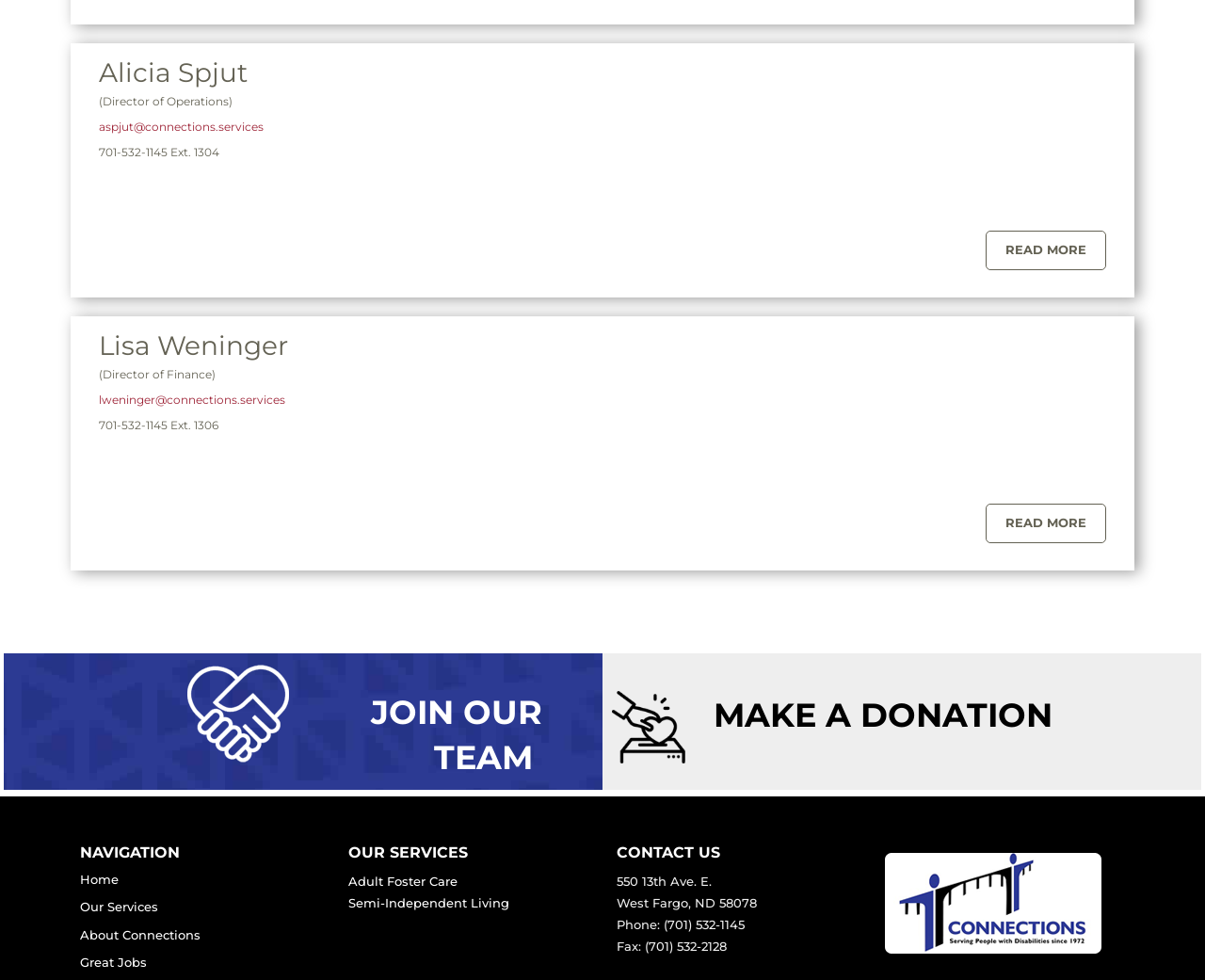Show the bounding box coordinates for the element that needs to be clicked to execute the following instruction: "Join the team". Provide the coordinates in the form of four float numbers between 0 and 1, i.e., [left, top, right, bottom].

[0.308, 0.674, 0.45, 0.808]